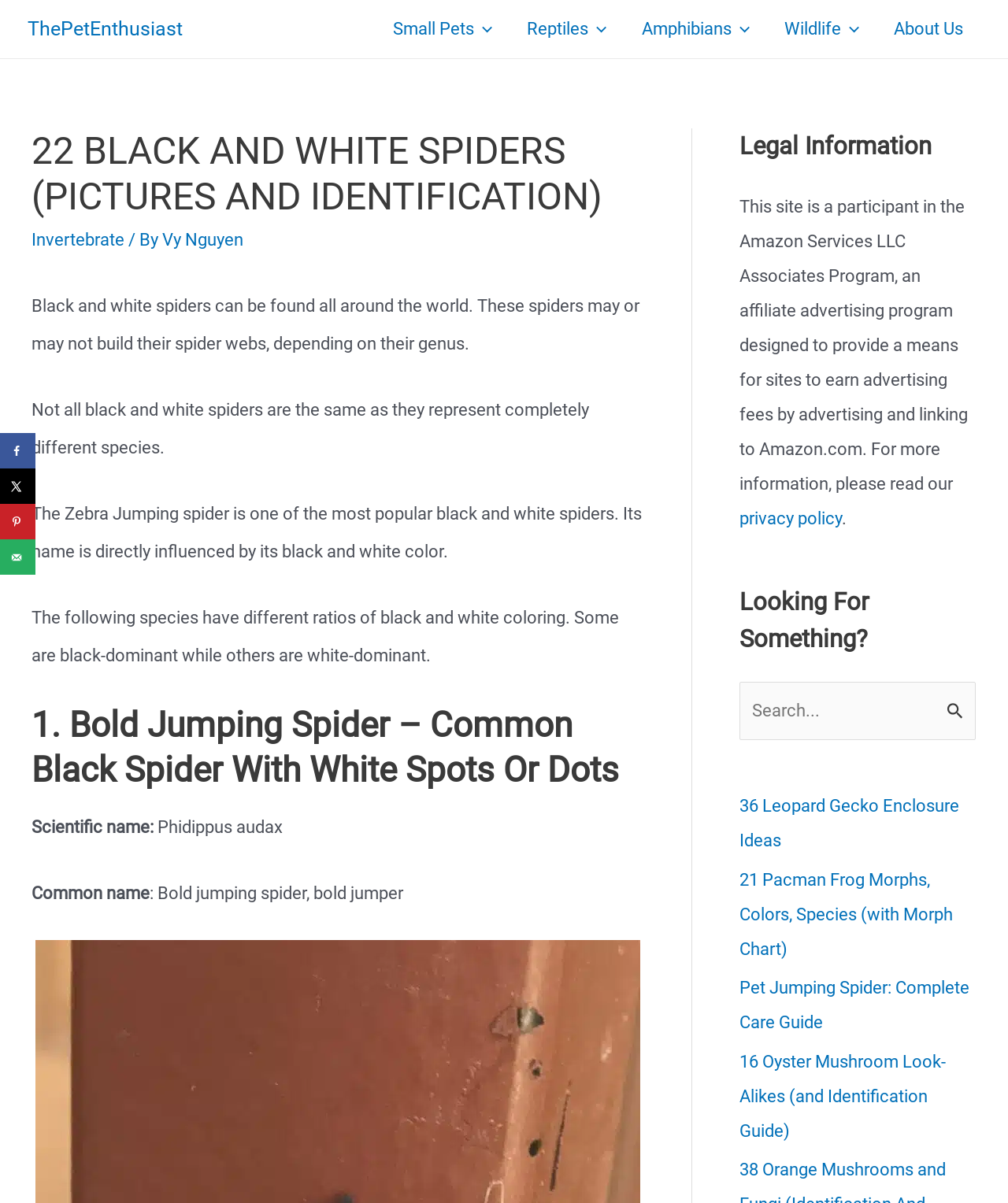Provide a comprehensive caption for the webpage.

This webpage is about identifying black and white spiders. At the top, there is a navigation menu with links to different sections of the website, including "Small Pets", "Reptiles", "Amphibians", "Wildlife", and "About Us". Below the navigation menu, there is a heading that reads "22 Black and White Spiders (Pictures and Identification)".

The main content of the webpage is divided into sections, each describing a different type of black and white spider. The first section starts with a brief introduction to black and white spiders, followed by a description of the Zebra Jumping spider. The subsequent sections are organized in a numbered list, with each section providing information about a specific type of spider, including its scientific name, common name, and characteristics.

On the right-hand side of the webpage, there is a complementary section that contains a search bar, allowing users to search for specific topics. Below the search bar, there are links to related articles, such as "36 Leopard Gecko Enclosure Ideas" and "Pet Jumping Spider: Complete Care Guide".

At the bottom of the webpage, there is a section with legal information, including a statement about the website's participation in the Amazon Services LLC Associates Program. There is also a social sharing sidebar on the left-hand side of the webpage, allowing users to share the content on Facebook, X, Pinterest, or via email.

Throughout the webpage, there are images and icons accompanying the text, including menu toggle icons, social media icons, and a search icon. The overall layout is organized and easy to navigate, with clear headings and concise text.